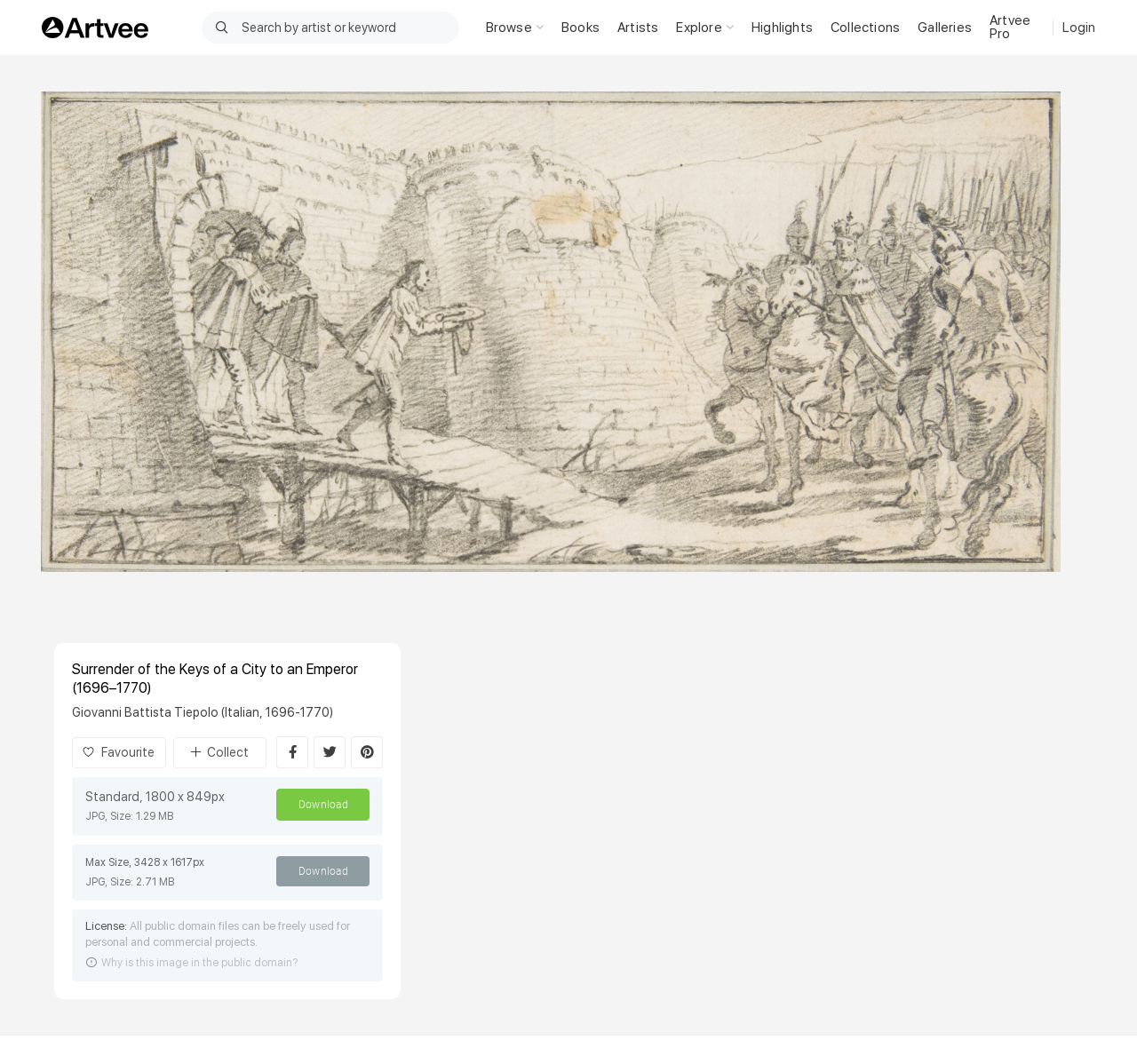Please identify the coordinates of the bounding box for the clickable region that will accomplish this instruction: "Search by artist or keyword".

[0.177, 0.011, 0.404, 0.041]